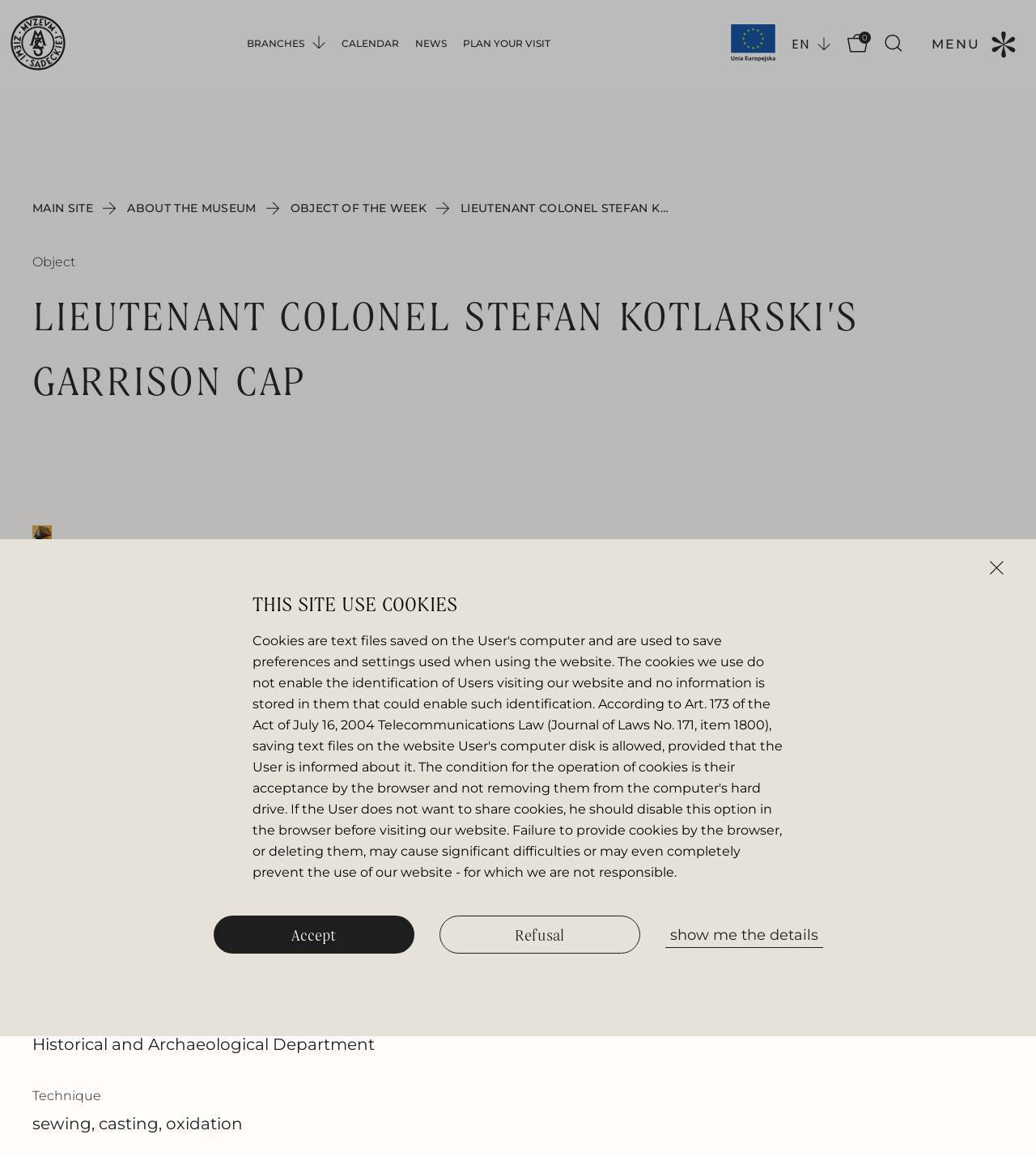Please find the bounding box coordinates of the clickable region needed to complete the following instruction: "Open the main menu". The bounding box coordinates must consist of four float numbers between 0 and 1, i.e., [left, top, right, bottom].

[0.895, 0.013, 0.986, 0.063]